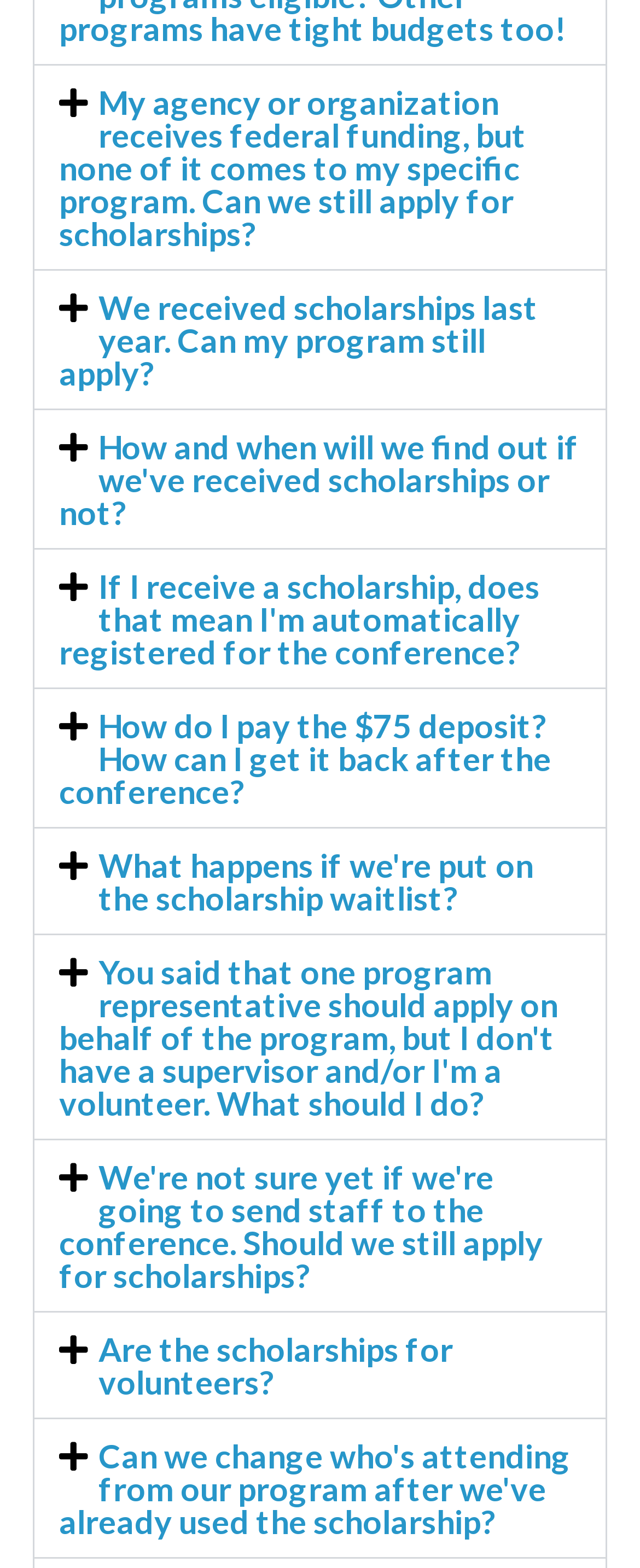From the element description: "Are the scholarships for volunteers?", extract the bounding box coordinates of the UI element. The coordinates should be expressed as four float numbers between 0 and 1, in the order [left, top, right, bottom].

[0.054, 0.837, 0.946, 0.904]